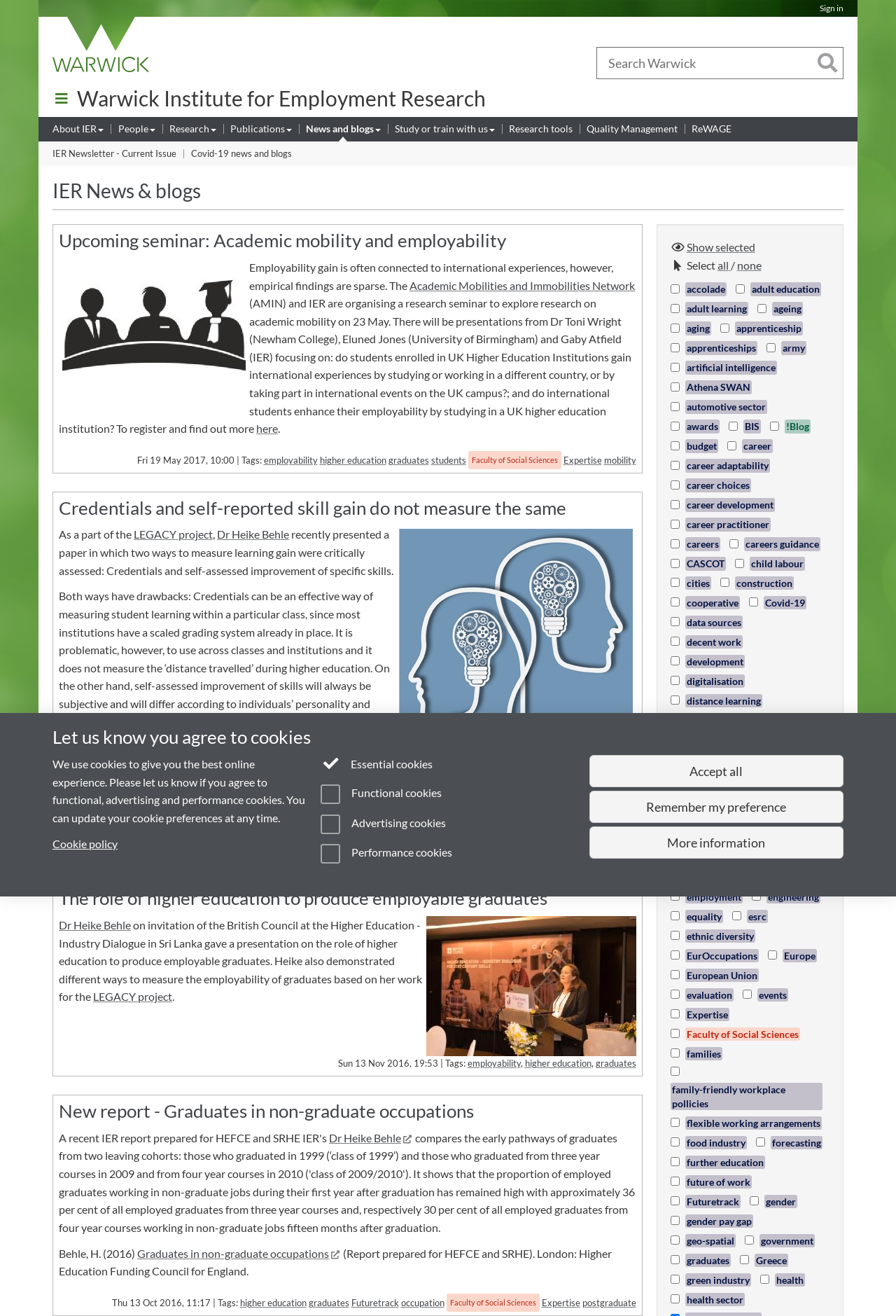Answer the question below in one word or phrase:
How many checkboxes are there in the webpage?

20